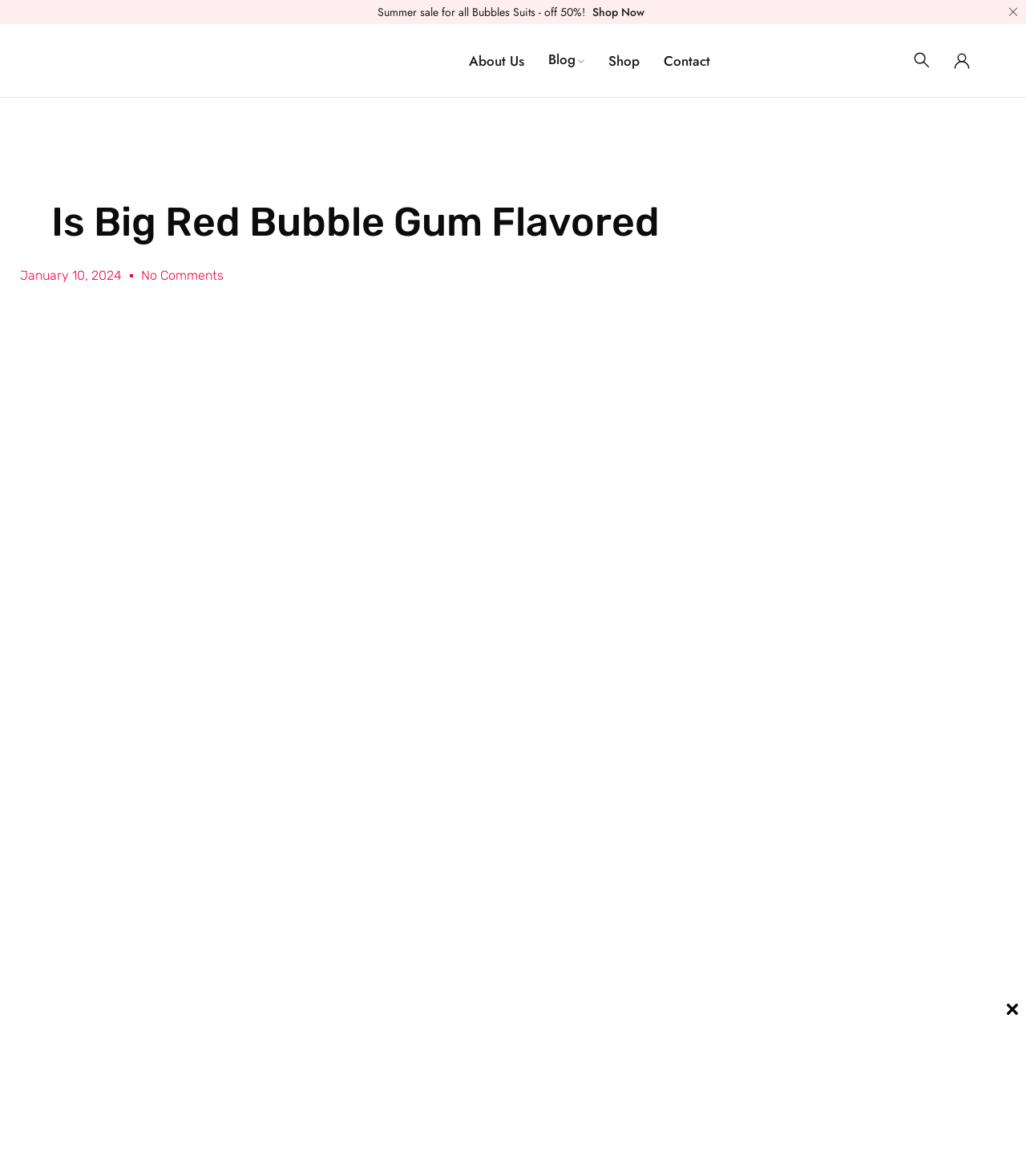Summarize the webpage with intricate details.

The webpage appears to be a blog or article page, with a prominent image taking up most of the screen, titled "Is Big Red Bubble Gum Flavored". The image spans from the top-left to the bottom-right of the page, leaving some space at the top and bottom for other elements.

At the top of the page, there is a summer sale announcement in a static text element, "Summer sale for all Bubbles Suits - off 50%!", accompanied by a "Shop Now" link to the right. Below this, there are several navigation links, including "Bubble Slidess", "About Us", "Blog", "Shop", "Contact", and "Login/Register", each with its own icon or image.

The "Bubble Slidess" link has an associated image with the same name, positioned to the left of the navigation links. There is another image to the right of the navigation links, with no associated text. The "Login/Register" link also has an associated image.

Further down the page, there are two links, "January 10, 2024" and "No Comments", which appear to be related to the article or blog post. At the very bottom of the page, there is a small image, likely a social media or sharing icon.

The overall content of the page seems to be focused on the article or blog post about Big Red Bubble Gum, with the image taking center stage and the navigation links and other elements providing supporting information and functionality.